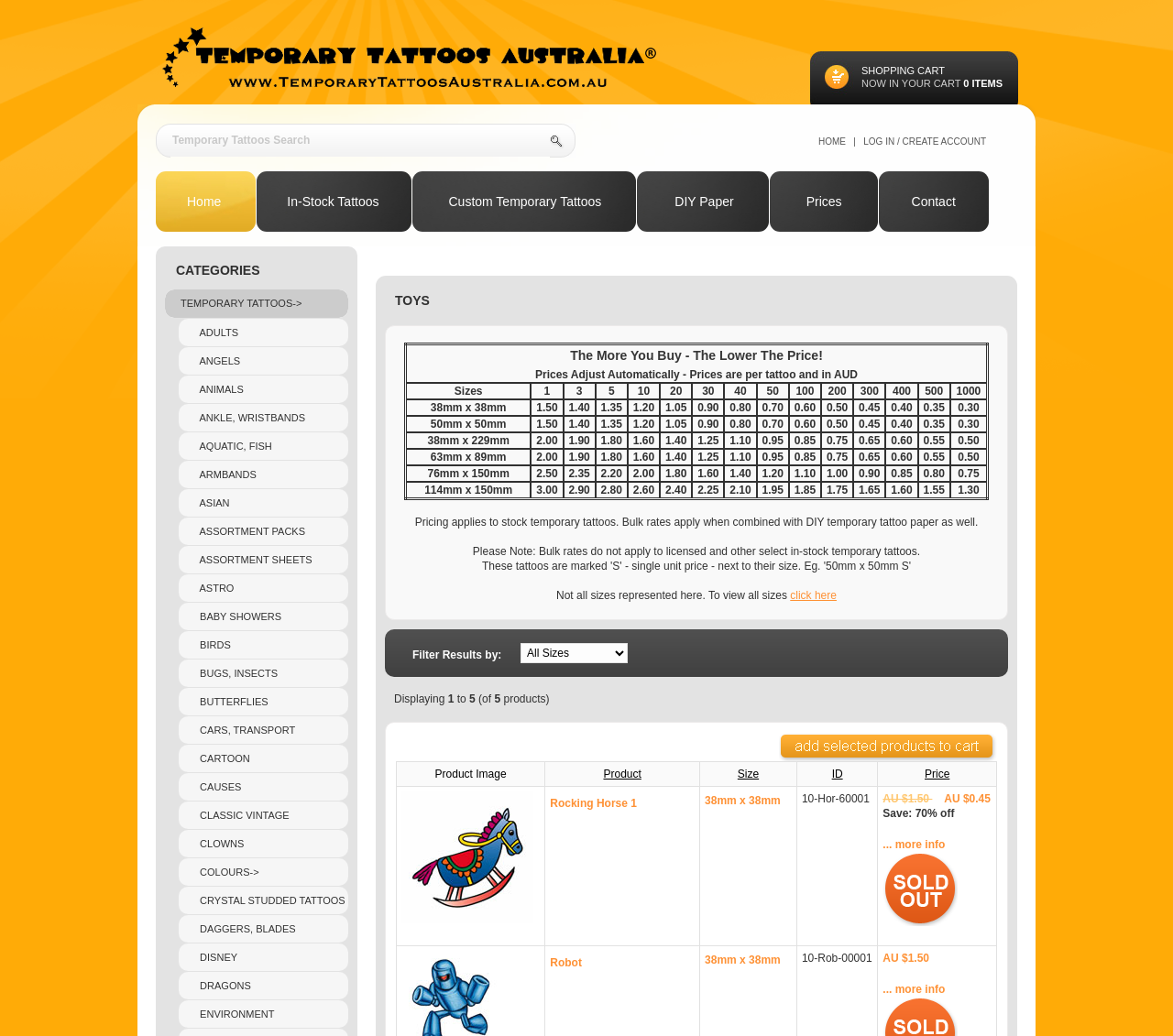Determine the bounding box coordinates of the clickable region to follow the instruction: "Click on 'HOME' link".

[0.698, 0.132, 0.721, 0.141]